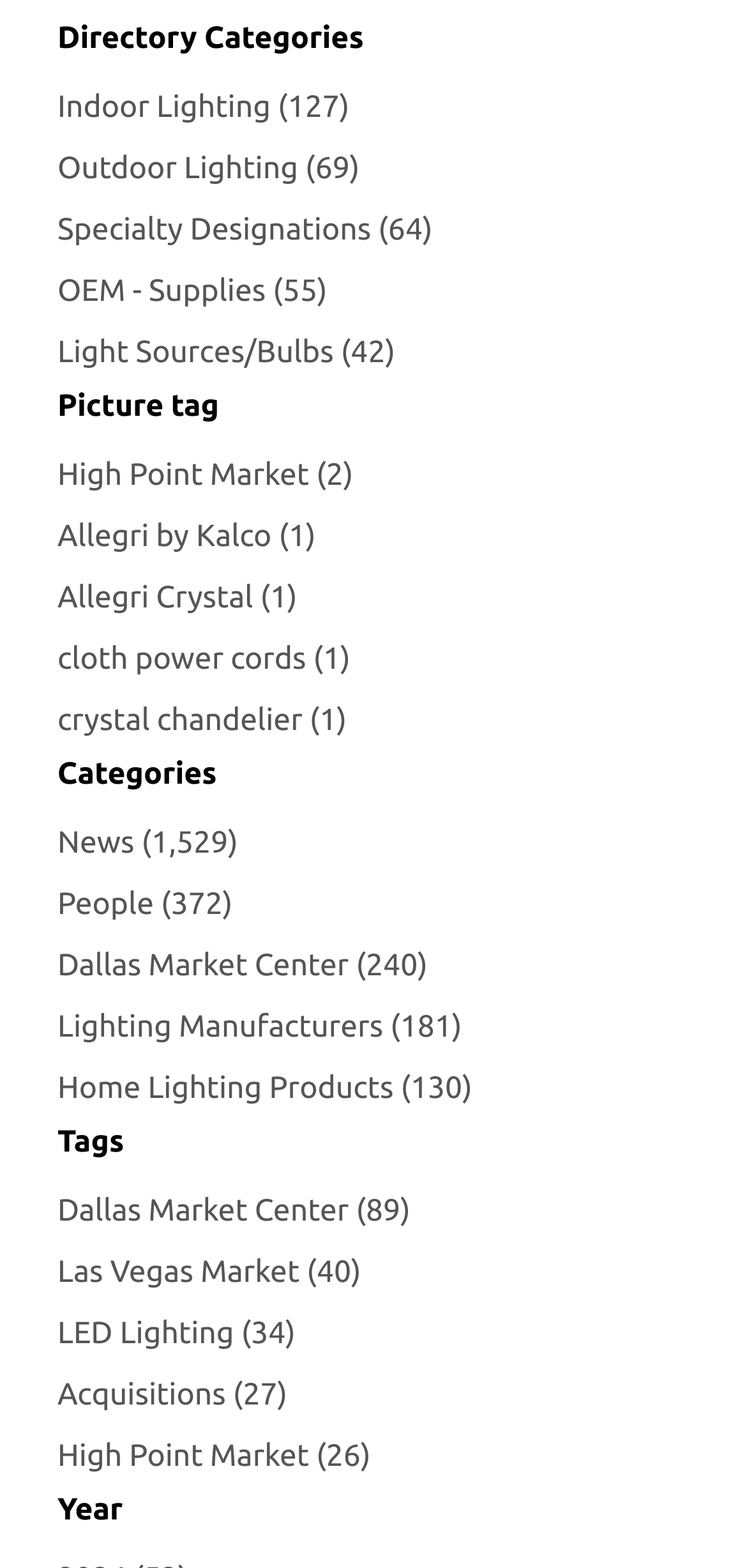Using the information in the image, could you please answer the following question in detail:
How many categories are listed?

I counted the number of headings with the word 'Categories' and found 7 categories: Directory Categories, Picture tag, Categories, Tags, and Year.